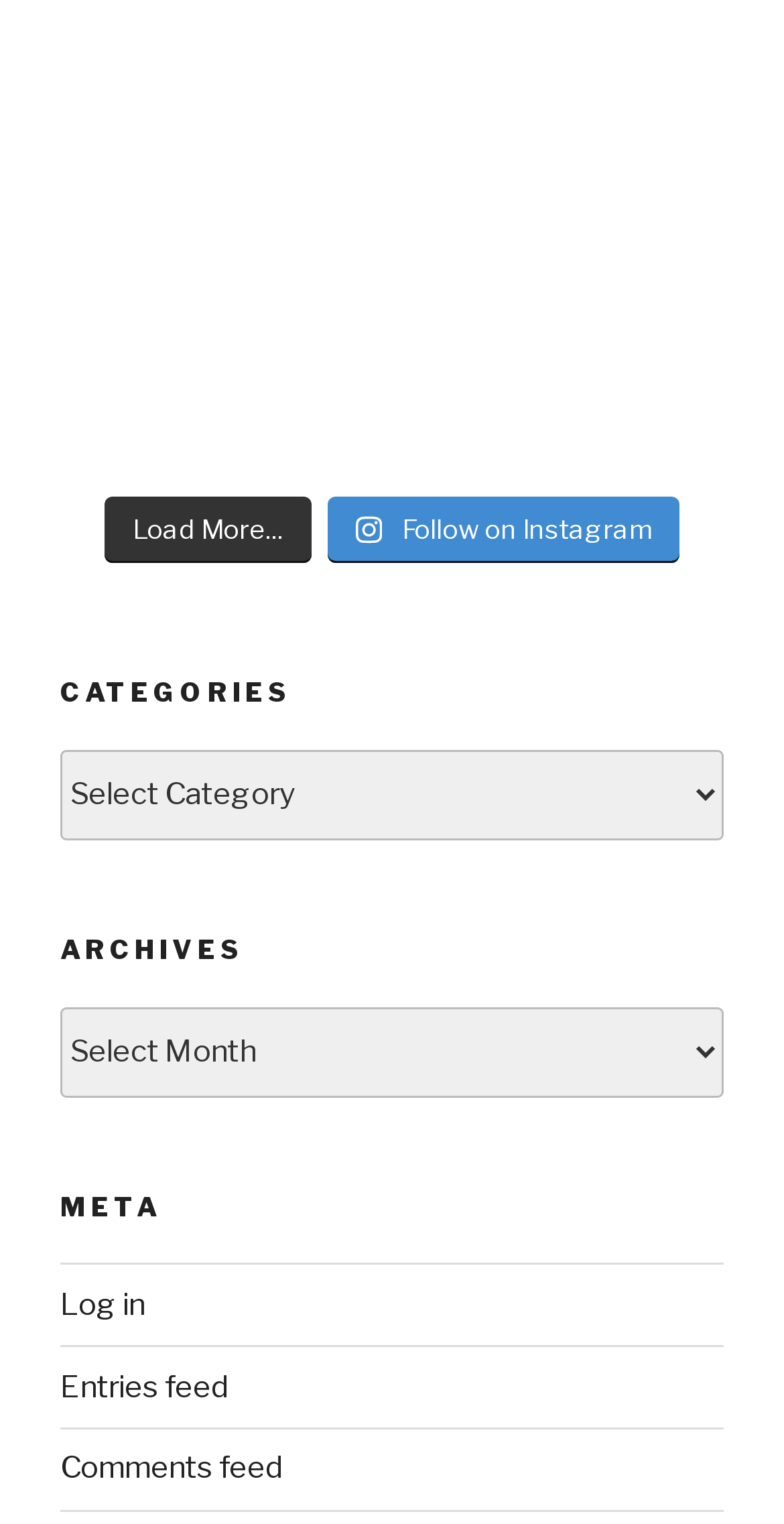Using the webpage screenshot, locate the HTML element that fits the following description and provide its bounding box: "Log in".

[0.077, 0.844, 0.185, 0.868]